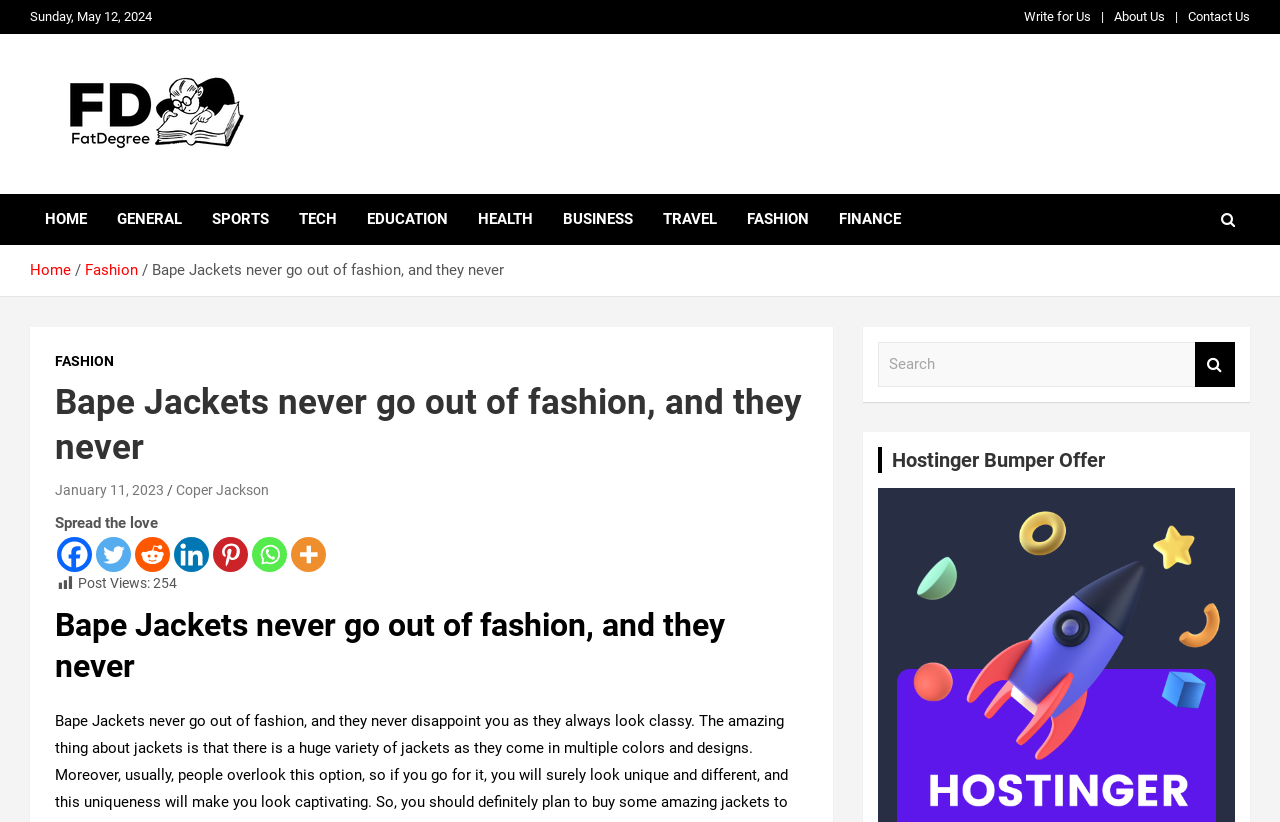Identify the bounding box coordinates of the section to be clicked to complete the task described by the following instruction: "Visit 'Fat Degree'". The coordinates should be four float numbers between 0 and 1, formatted as [left, top, right, bottom].

[0.023, 0.202, 0.177, 0.259]